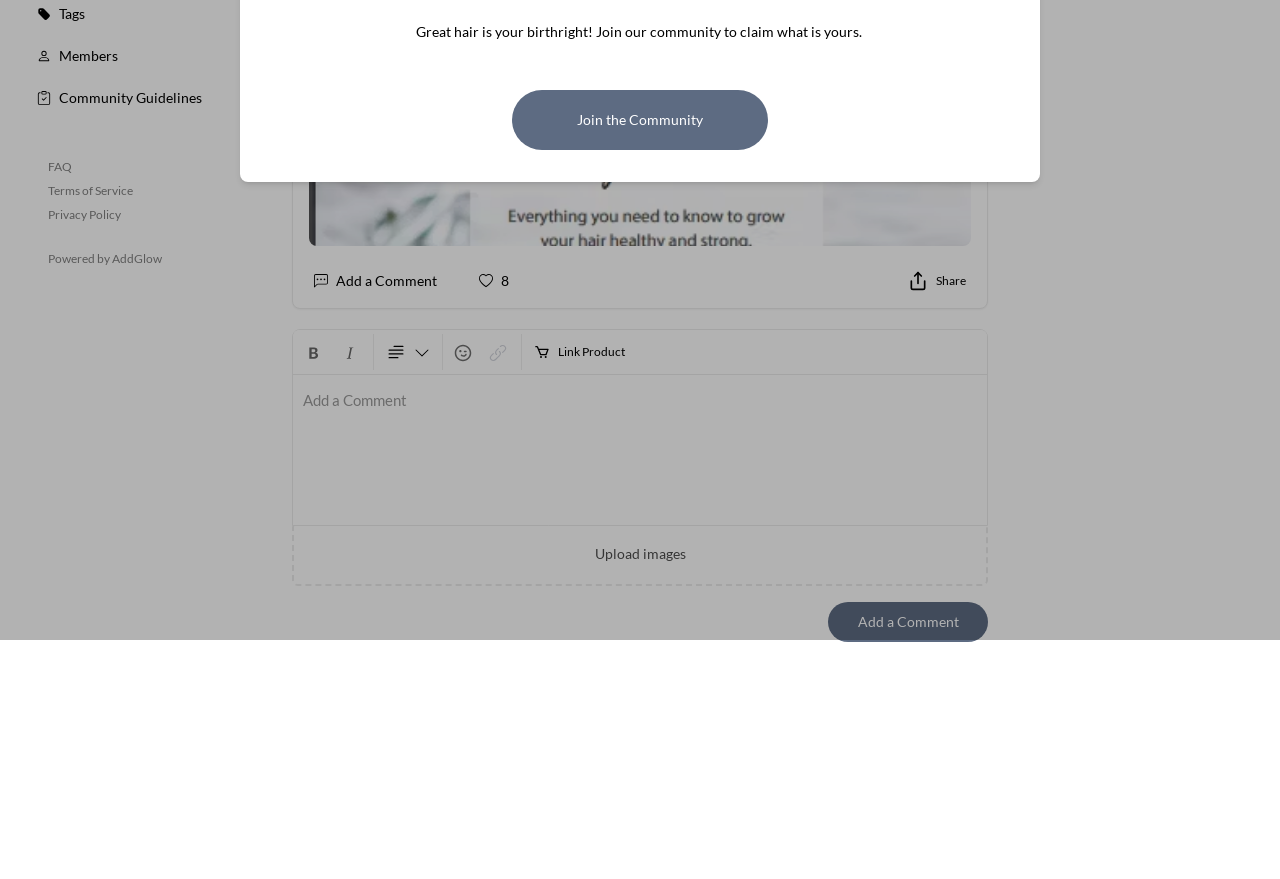Bounding box coordinates are specified in the format (top-left x, top-left y, bottom-right x, bottom-right y). All values are floating point numbers bounded between 0 and 1. Please provide the bounding box coordinate of the region this sentence describes: Members

[0.012, 0.04, 0.216, 0.088]